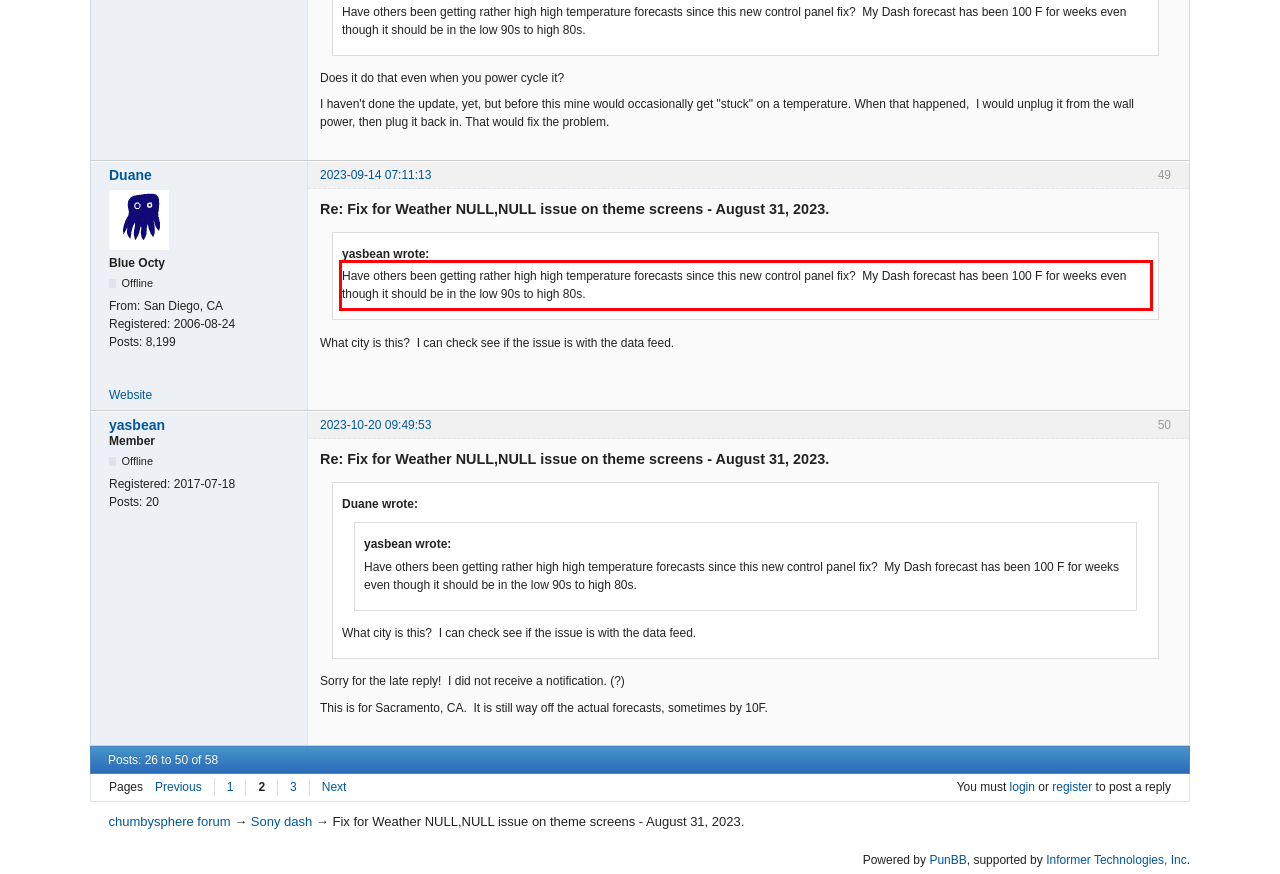Observe the screenshot of the webpage that includes a red rectangle bounding box. Conduct OCR on the content inside this red bounding box and generate the text.

Have others been getting rather high high temperature forecasts since this new control panel fix? My Dash forecast has been 100 F for weeks even though it should be in the low 90s to high 80s.